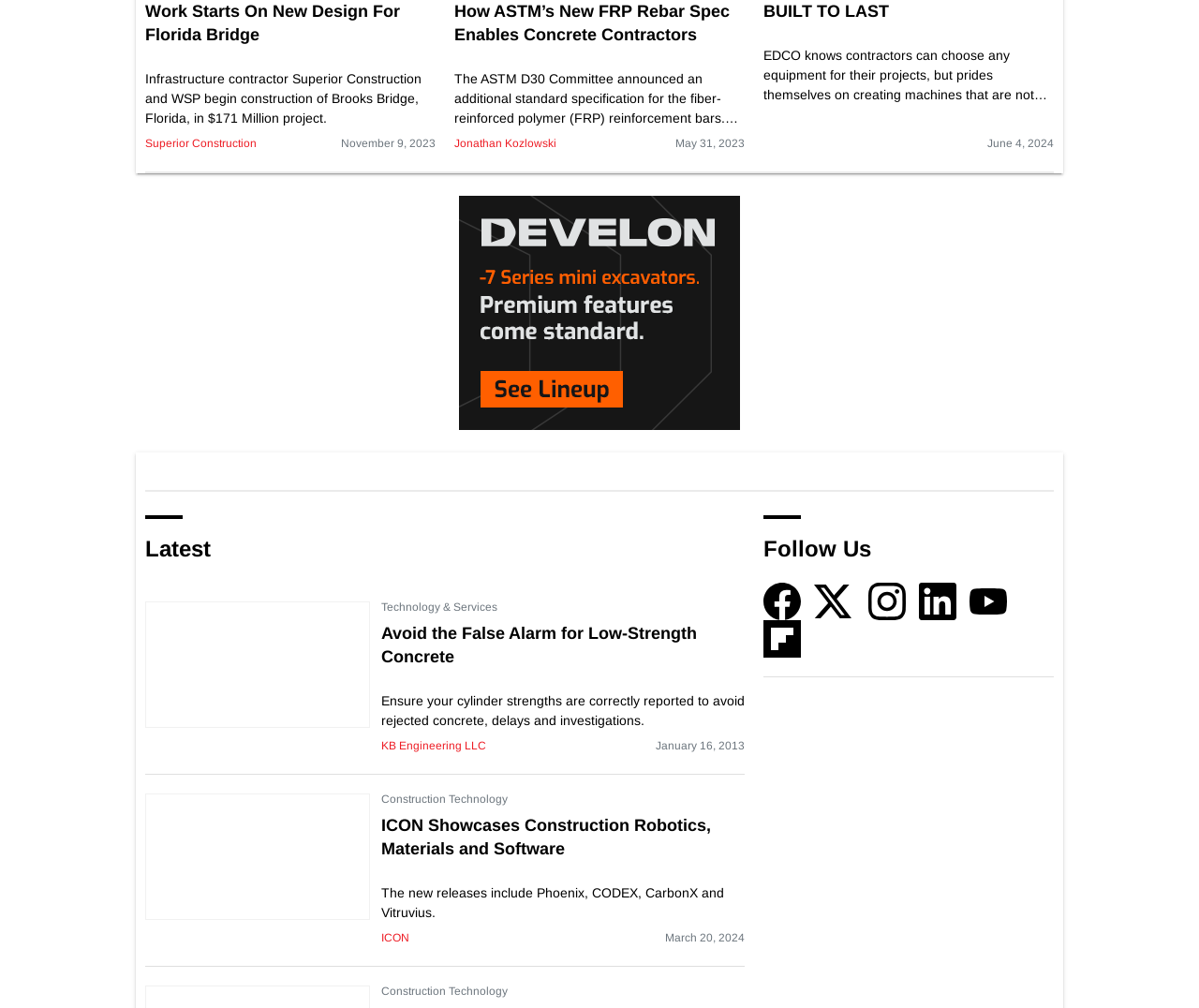Determine the bounding box coordinates of the section I need to click to execute the following instruction: "Read about how to avoid the false alarm for low-strength concrete". Provide the coordinates as four float numbers between 0 and 1, i.e., [left, top, right, bottom].

[0.318, 0.617, 0.621, 0.664]